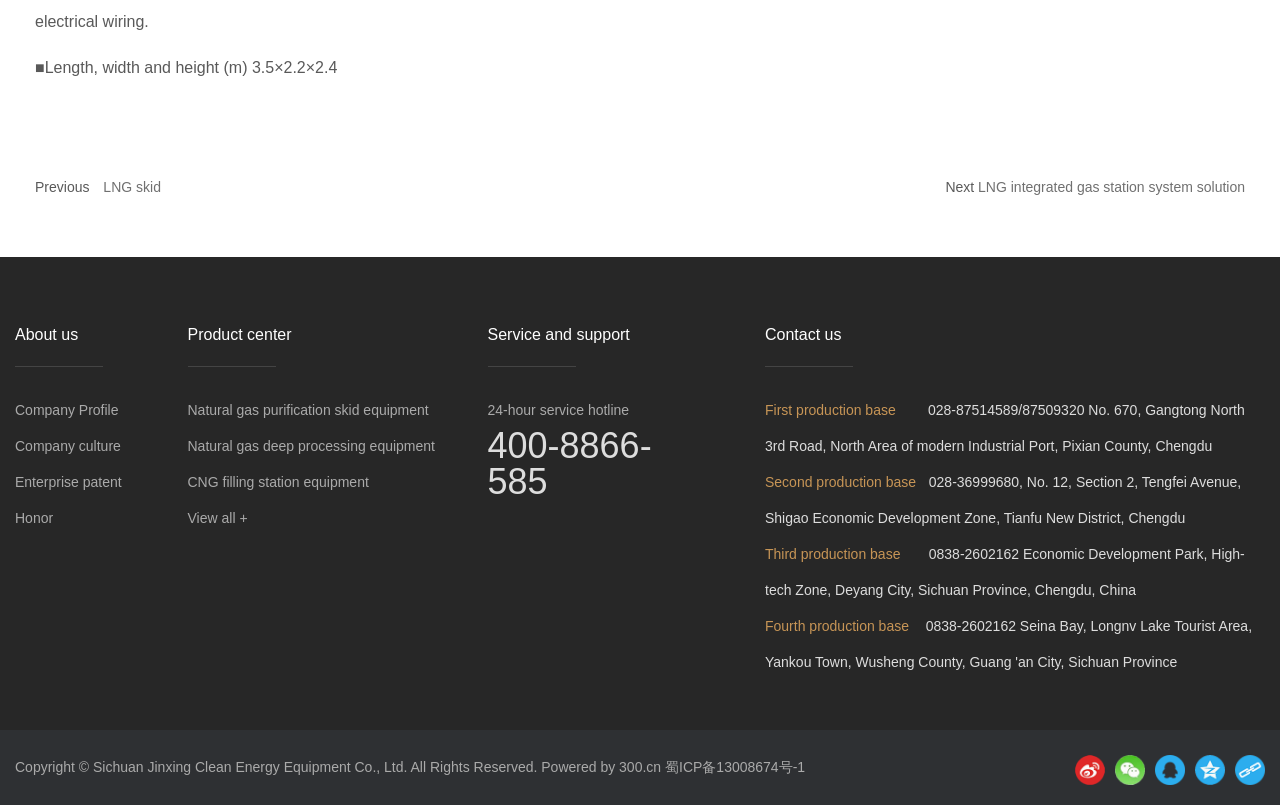Please find the bounding box coordinates of the element's region to be clicked to carry out this instruction: "Go to the 'Product center'".

[0.146, 0.381, 0.369, 0.456]